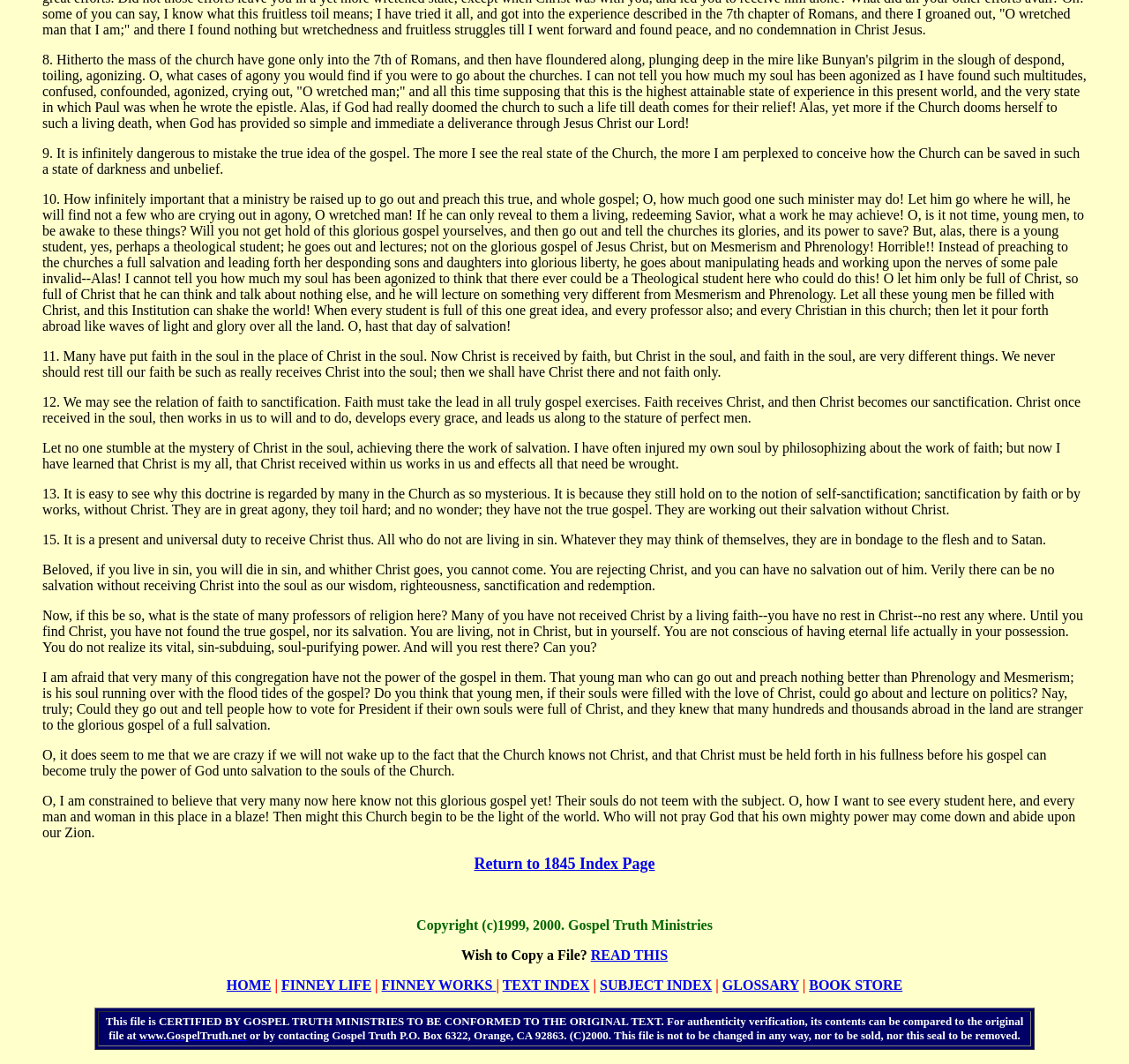Please determine the bounding box coordinates for the element that should be clicked to follow these instructions: "Read the About us page".

None